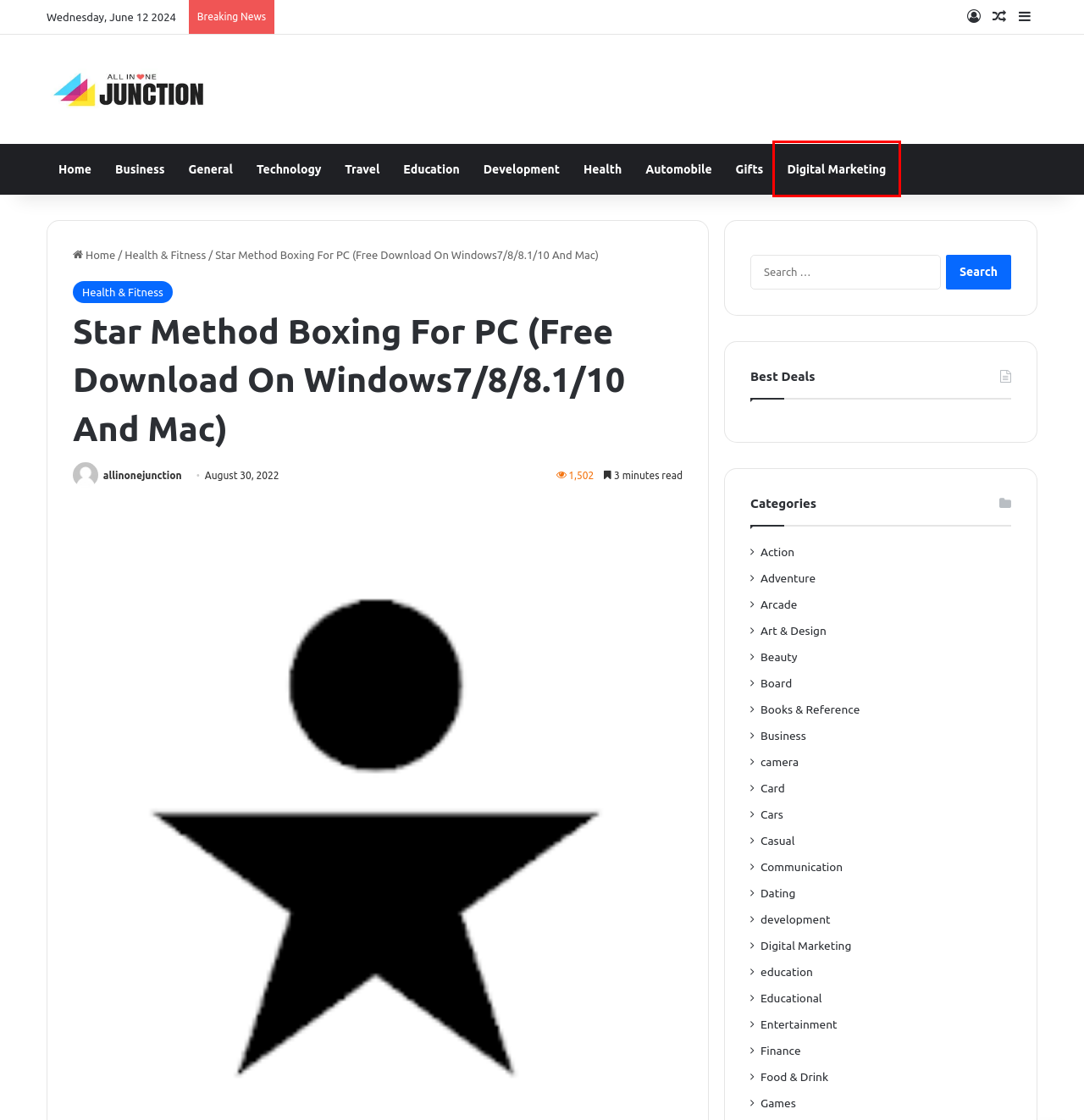You have been given a screenshot of a webpage with a red bounding box around a UI element. Select the most appropriate webpage description for the new webpage that appears after clicking the element within the red bounding box. The choices are:
A. education Archives - All in One Junction
B. Beauty Archives - All in One Junction
C. General Archives - All in One Junction
D. camera Archives - All in One Junction
E. Card Archives - All in One Junction
F. Digital Marketing Archives - All in One Junction
G. Business Archives - All in One Junction
H. Communication Archives - All in One Junction

F